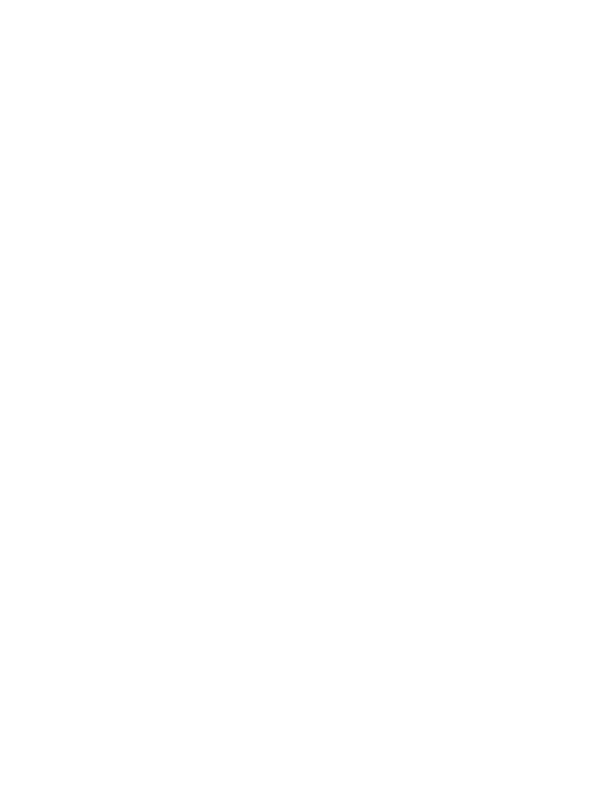Please study the image and answer the question comprehensively:
What is the focus of the brand?

The accompanying narrative of the image suggests that the brand focuses on creativity and the utilization of modern technology to enhance the shopping experience, which is reflective of its commitment to providing innovative retail solutions in the digital age.